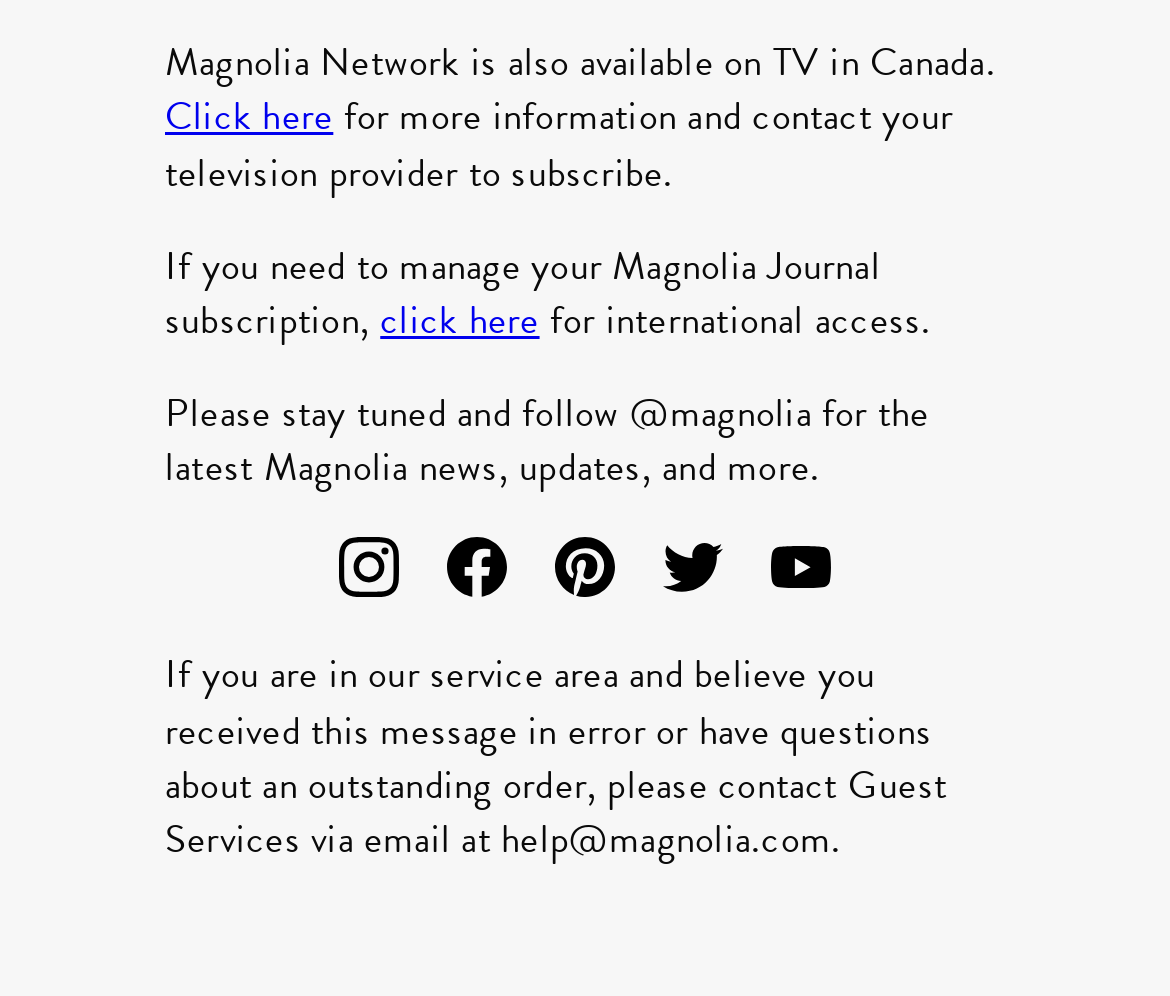From the element description Pinterest, predict the bounding box coordinates of the UI element. The coordinates must be specified in the format (top-left x, top-left y, bottom-right x, bottom-right y) and should be within the 0 to 1 range.

[0.459, 0.537, 0.541, 0.613]